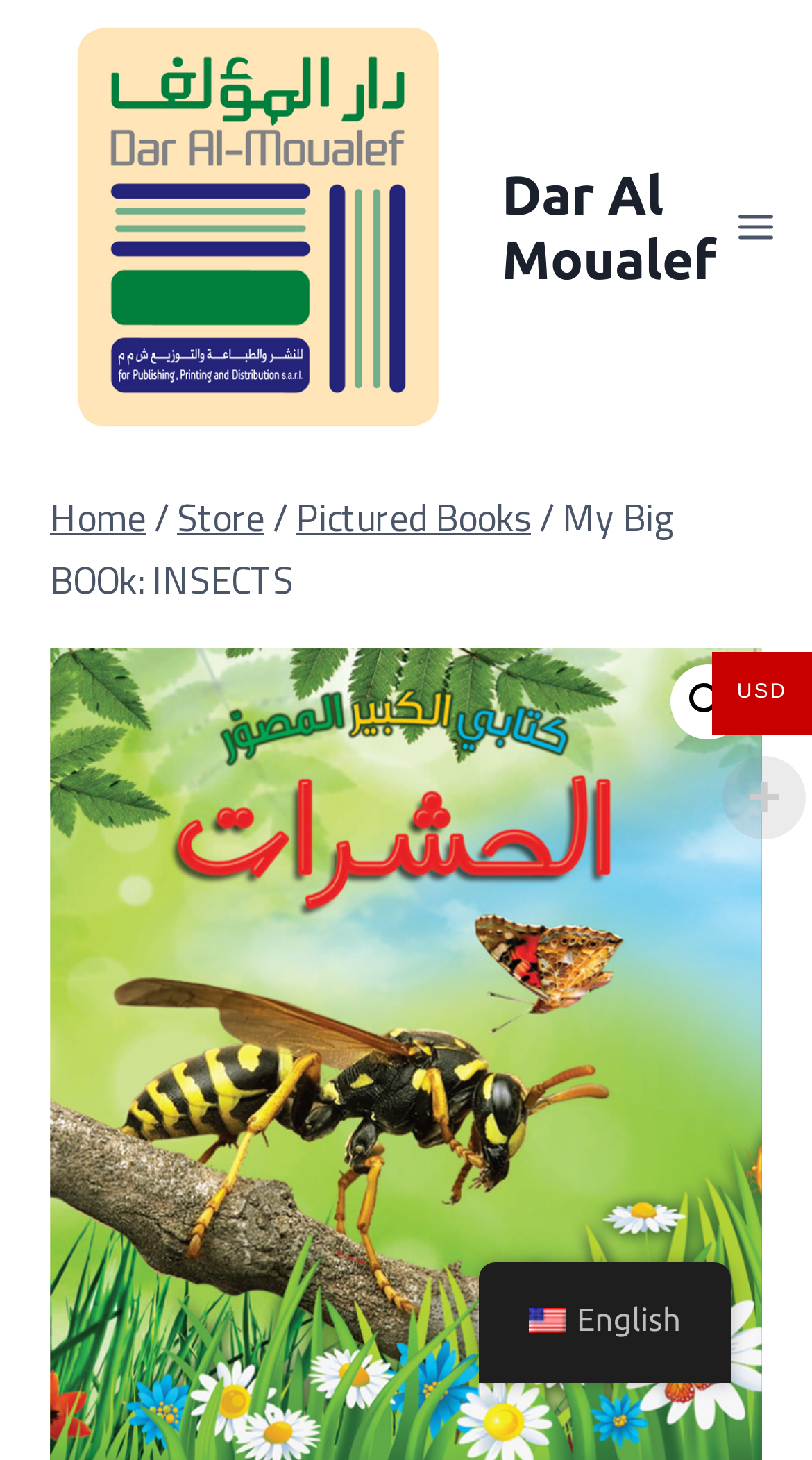Provide a short answer using a single word or phrase for the following question: 
What is the current language of the webpage?

English